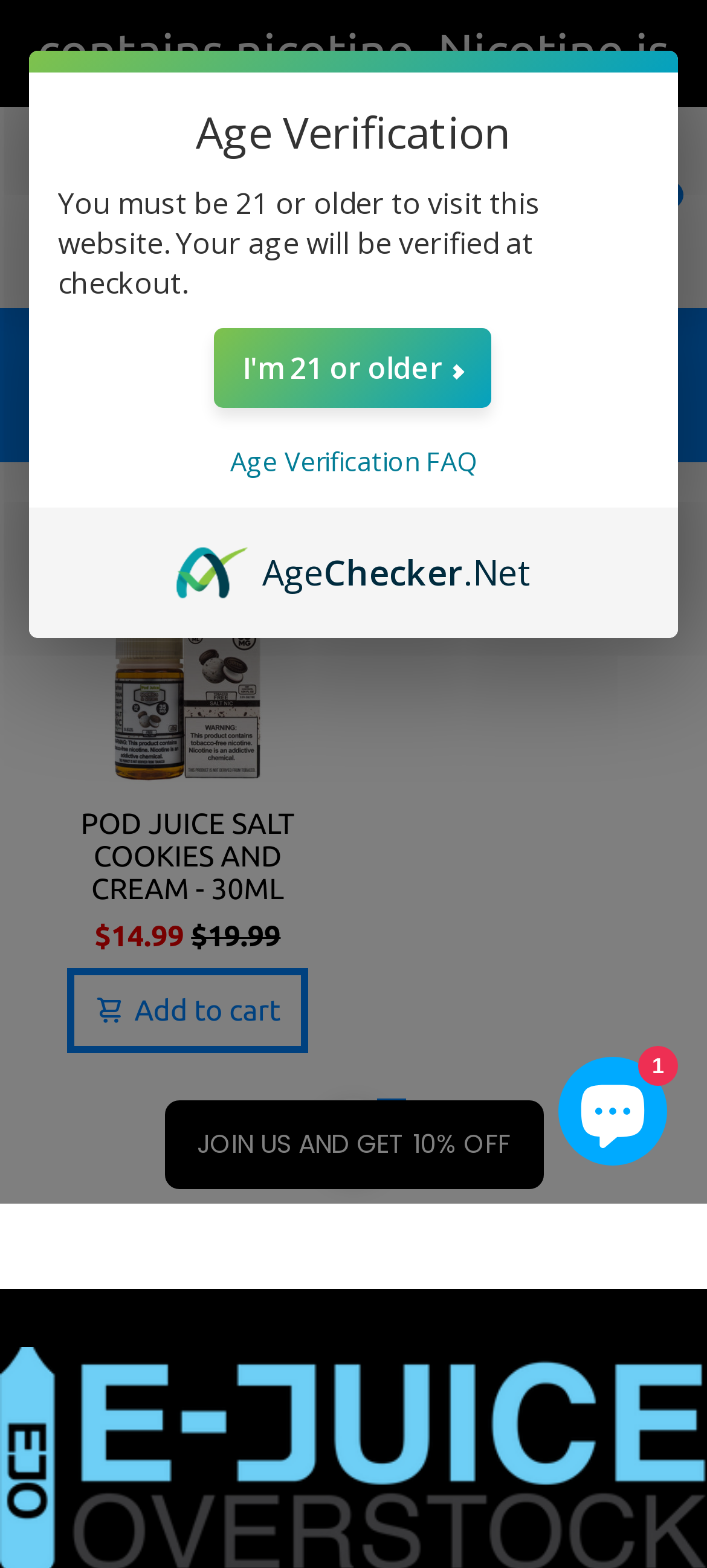What is the price of the POD JUICE SALT COOKIES AND CREAM - 30ML product?
Please provide a comprehensive answer based on the details in the screenshot.

I found the price by looking at the static text element with the content '$14.99' which is located below the image of the product and above the 'Add to cart' button.